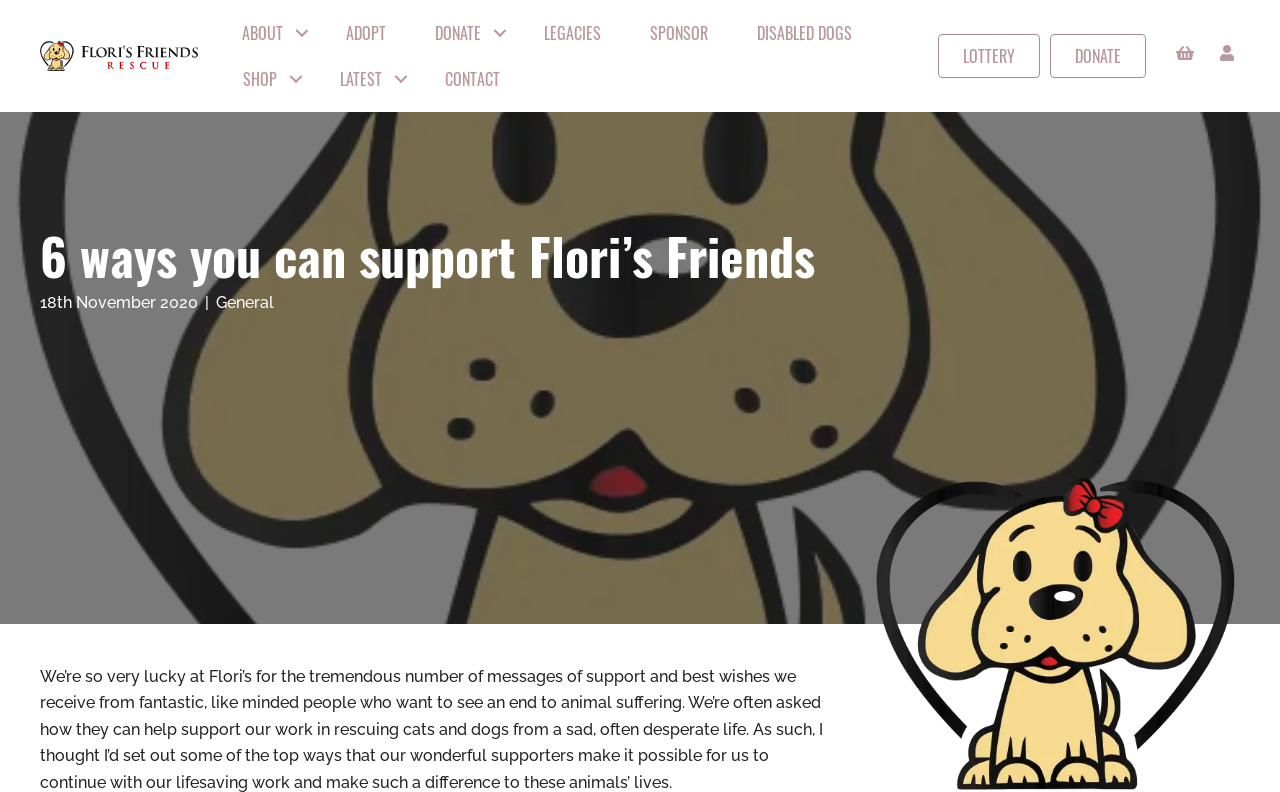Detail the various sections and features present on the webpage.

This webpage is about Flori's Friends Rescue, an organization that rescues cats and dogs from difficult situations. At the top left corner, there is a logo of Flori's Friends, accompanied by a navigation menu with several links, including "ABOUT", "ADOPT", "DONATE", and more. 

Below the navigation menu, there is a heading that reads "6 ways you can support Flori's Friends". The date "18th November 2020" is displayed next to it, followed by a vertical line and a link labeled "General". 

The main content of the webpage is a paragraph of text that explains how people can support the organization's work in rescuing animals. The text is quite long and describes the various ways that supporters can contribute to the organization's lifesaving work. 

At the bottom right corner, there are two links, "LOTTERY" and "DONATE", and another link "floris friends dog and cat rescue" is located near the bottom of the page.